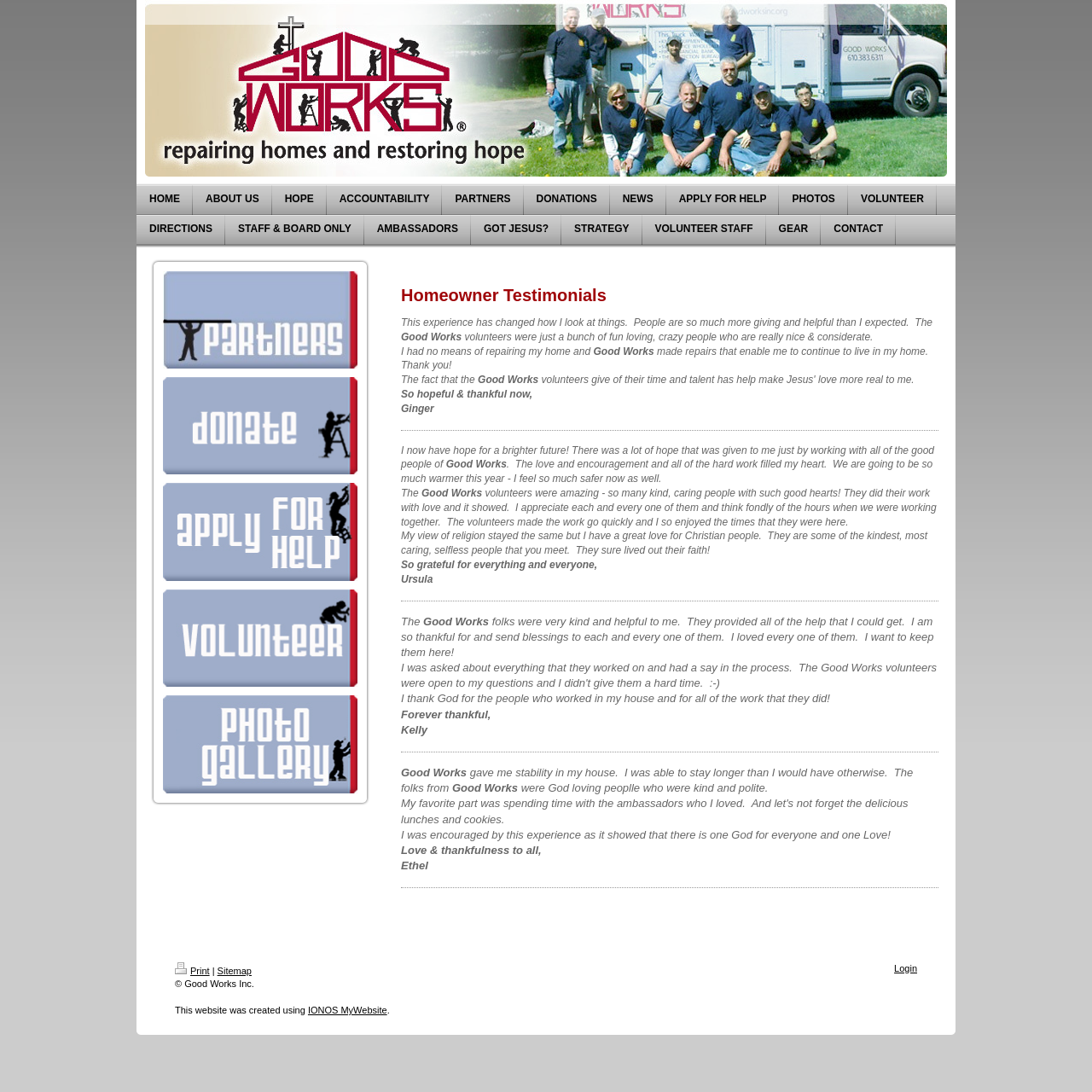Extract the bounding box coordinates of the UI element described: "Sitemap". Provide the coordinates in the format [left, top, right, bottom] with values ranging from 0 to 1.

[0.199, 0.884, 0.23, 0.894]